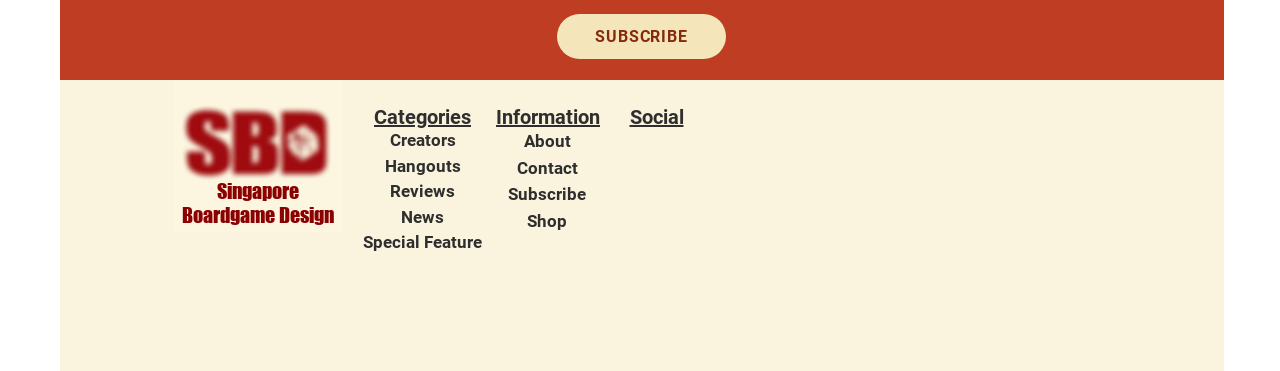Locate the bounding box coordinates of the clickable region necessary to complete the following instruction: "browse Creators category". Provide the coordinates in the format of four float numbers between 0 and 1, i.e., [left, top, right, bottom].

[0.252, 0.345, 0.409, 0.414]